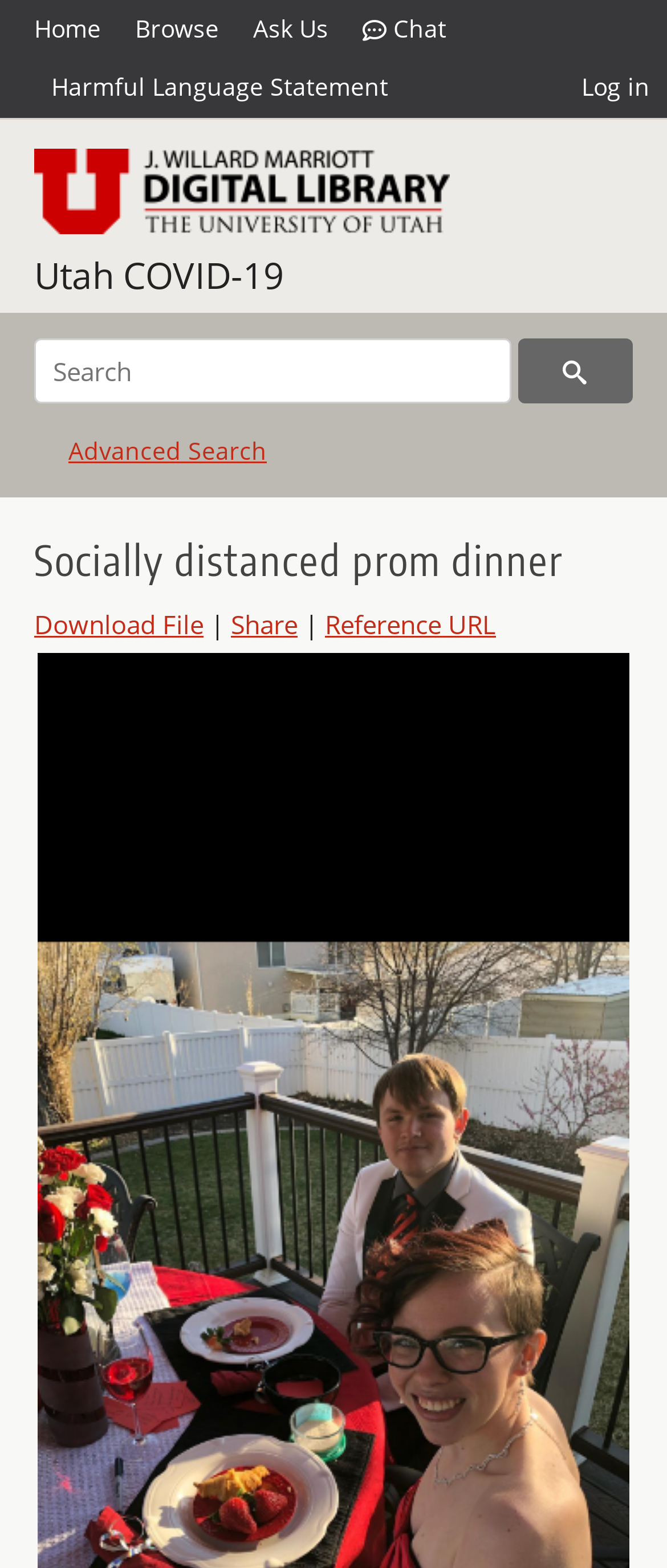What is the theme of the image?
Based on the screenshot, provide your answer in one word or phrase.

Prom dinner